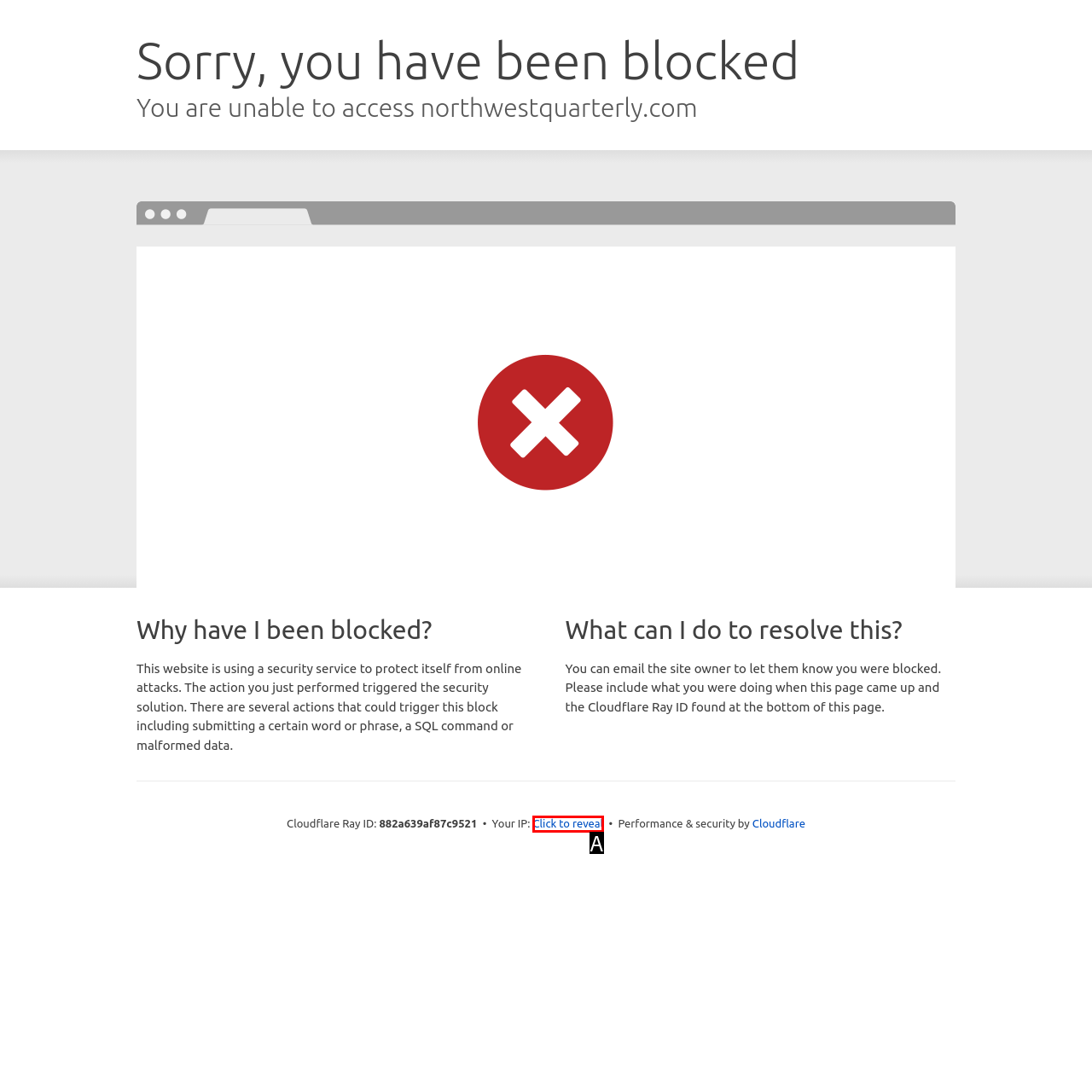Determine which UI element matches this description: Sign Up
Reply with the appropriate option's letter.

None